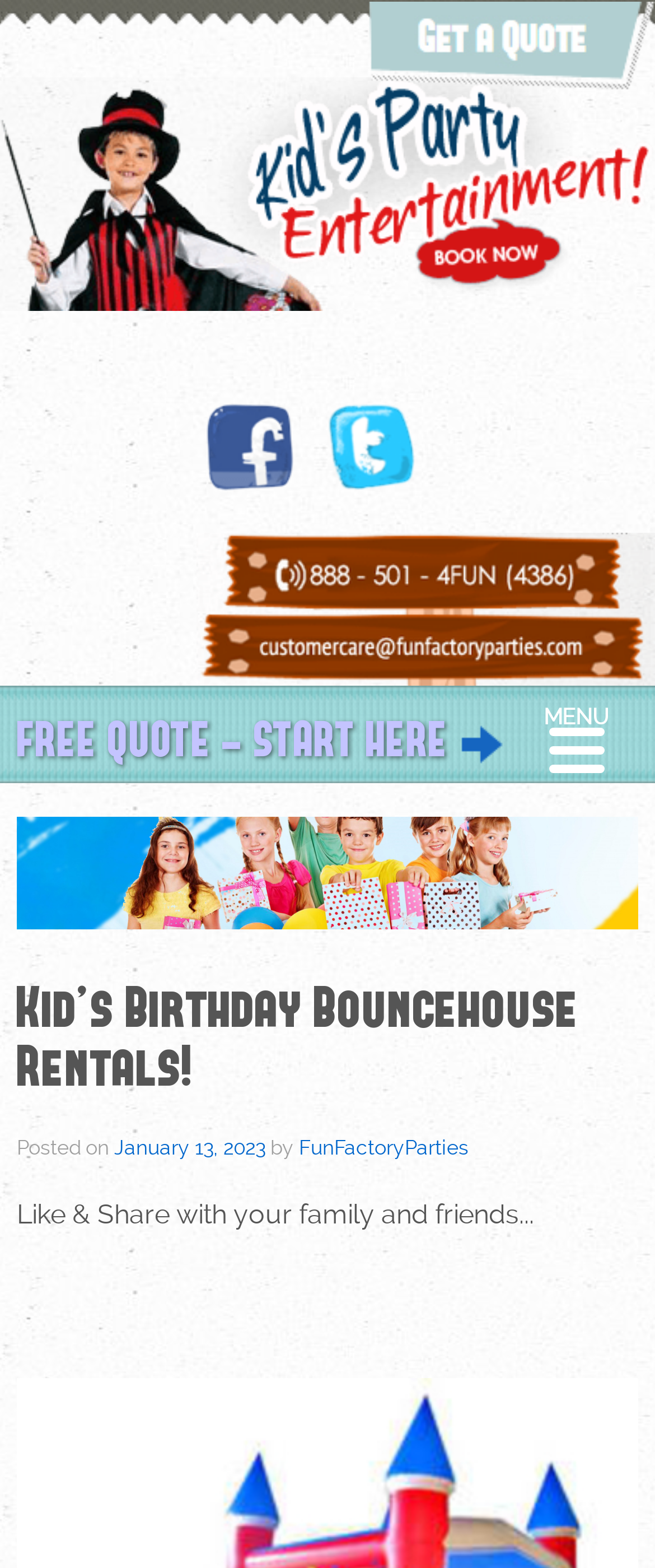Provide a brief response to the question using a single word or phrase: 
What type of event is the bouncehouse rental service for?

Kids' birthday celebration